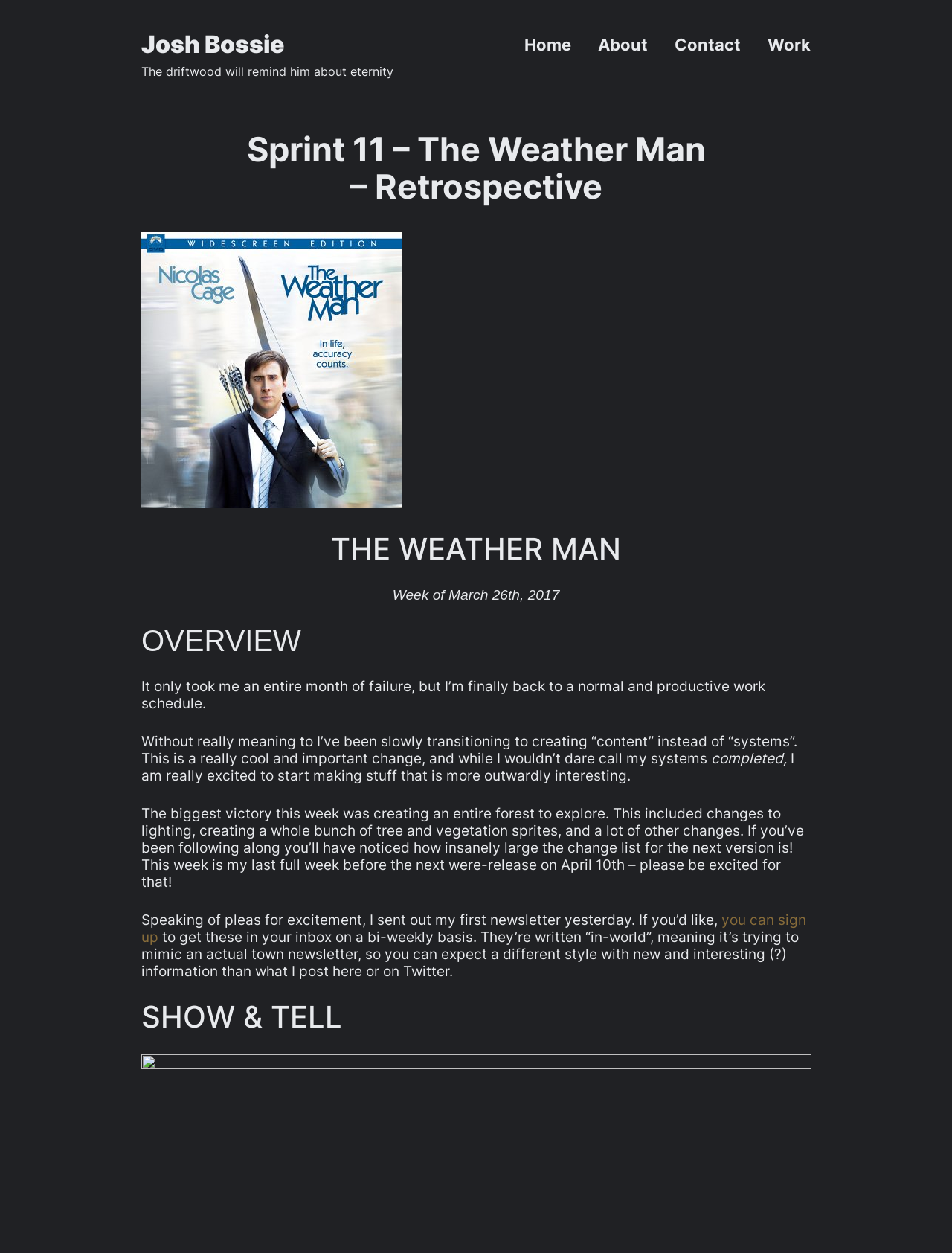Can you find and provide the main heading text of this webpage?

Sprint 11 – The Weather Man – Retrospective